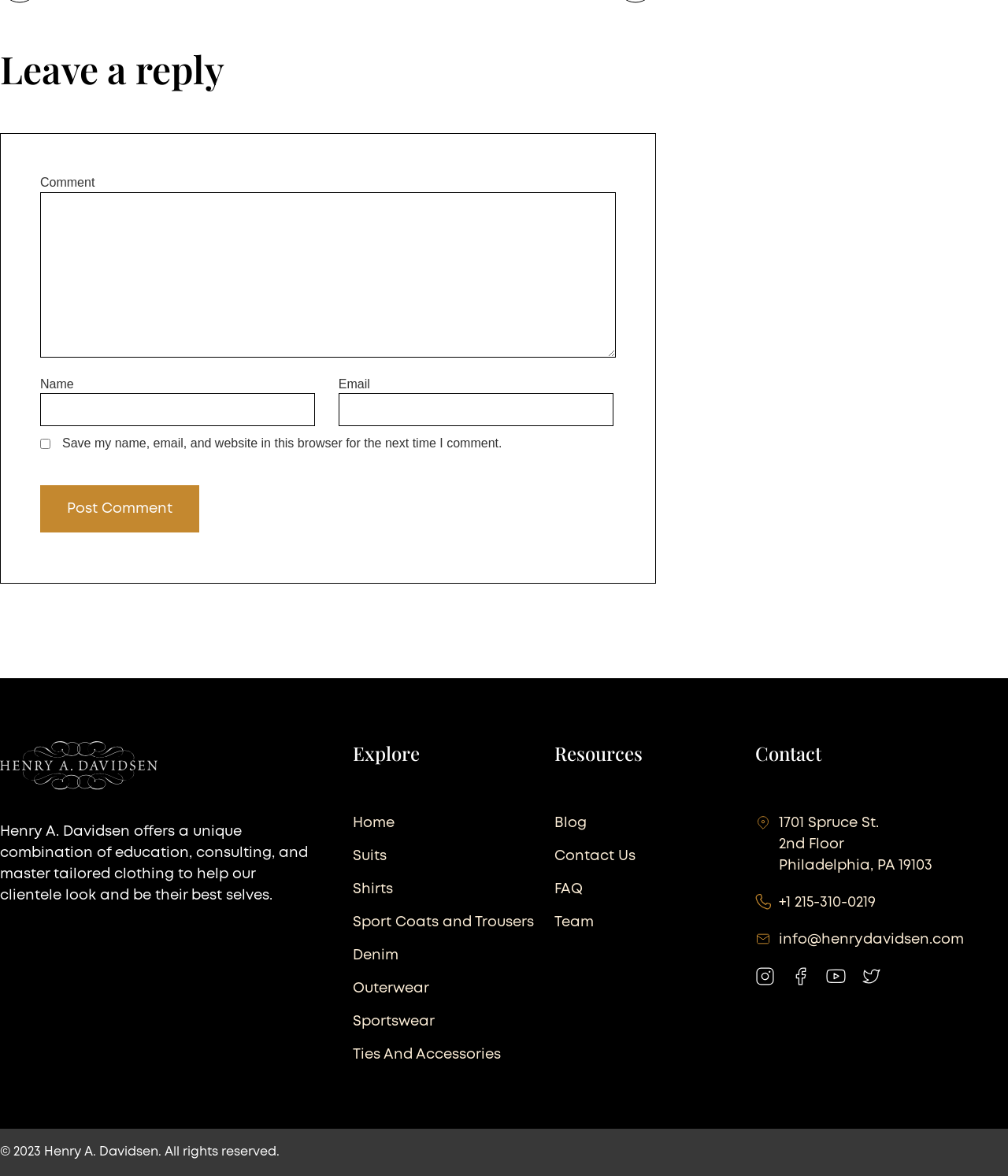What is the address of Henry A. Davidsen's store?
Kindly answer the question with as much detail as you can.

The address of Henry A. Davidsen's store is 1701 Spruce St. 2nd Floor Philadelphia, PA 19103, as indicated by the link in the 'Contact' section of the webpage.